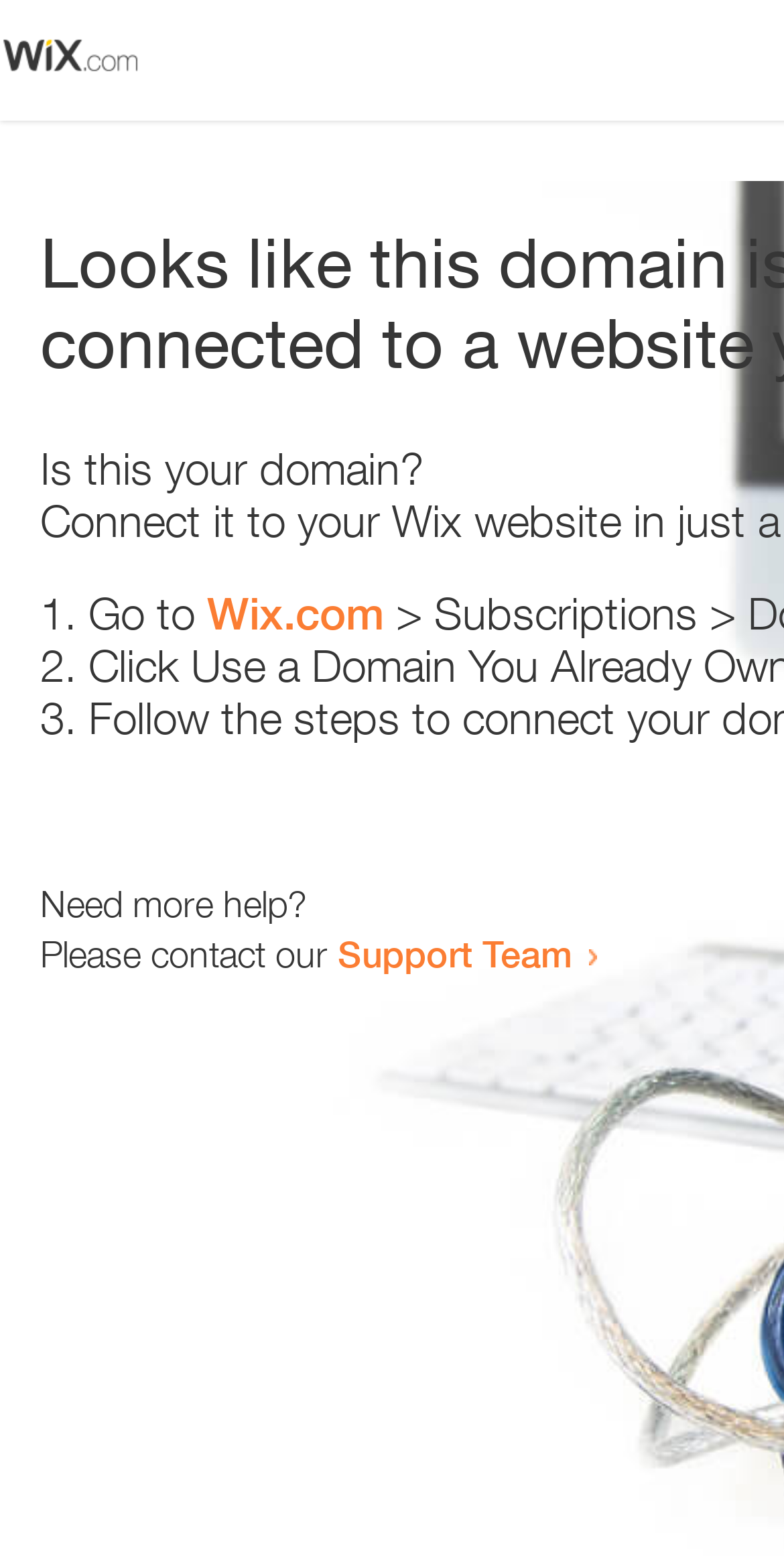Provide a comprehensive caption for the webpage.

The webpage appears to be an error page, with a small image at the top left corner. Below the image, there is a heading that reads "Is this your domain?" in a prominent position. 

To the right of the heading, there is a numbered list with three items. The first item starts with "1." and has a link to "Wix.com" alongside the text "Go to". The second item starts with "2." and the third item starts with "3.", but their corresponding text is not provided. 

Further down the page, there is a section that asks "Need more help?" followed by a sentence that says "Please contact our" and a link to the "Support Team".